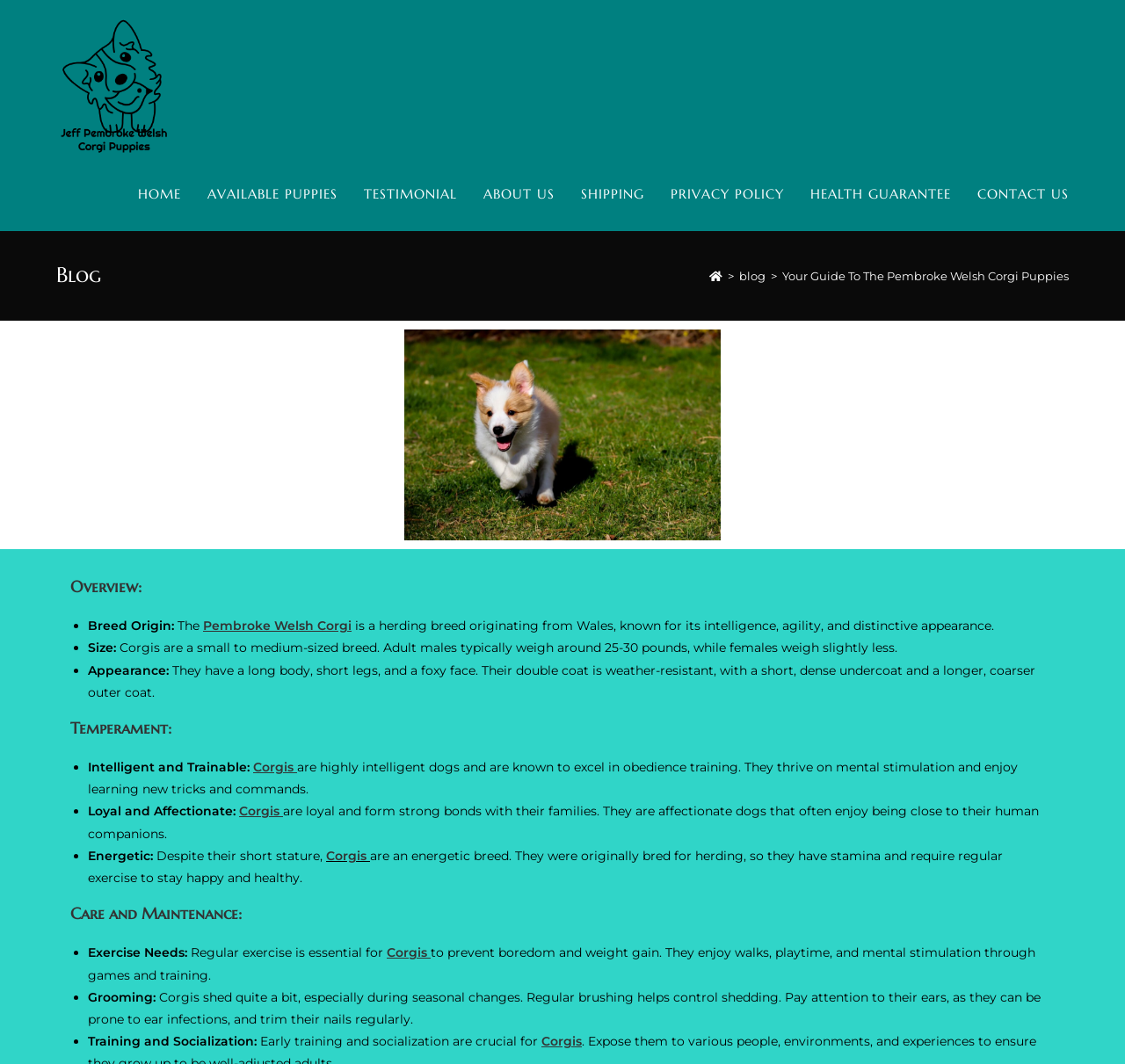Determine the bounding box coordinates for the area that should be clicked to carry out the following instruction: "Read the 'Overview' section".

[0.062, 0.541, 0.938, 0.562]